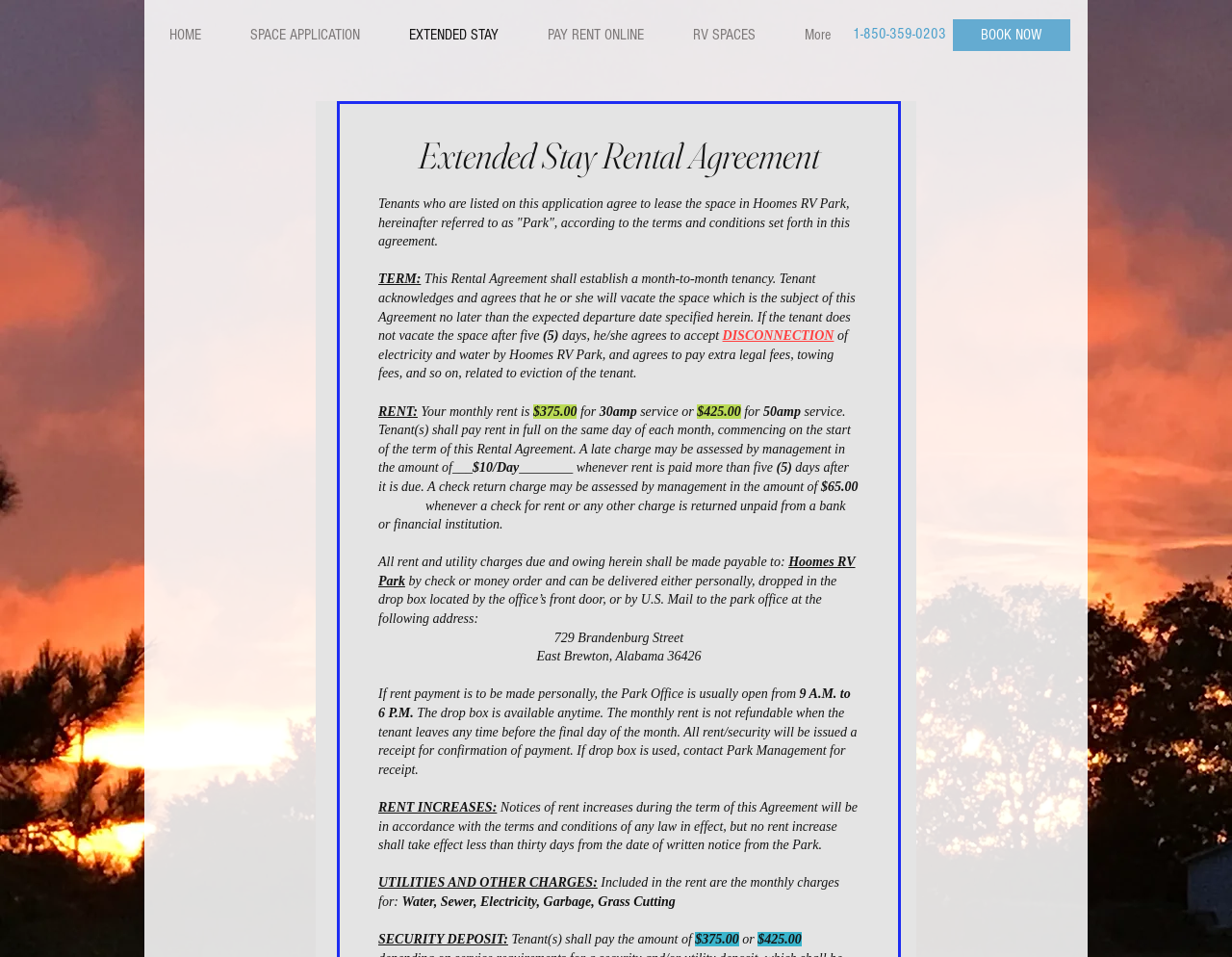Determine the bounding box for the UI element as described: "HOME". The coordinates should be represented as four float numbers between 0 and 1, formatted as [left, top, right, bottom].

[0.117, 0.02, 0.183, 0.053]